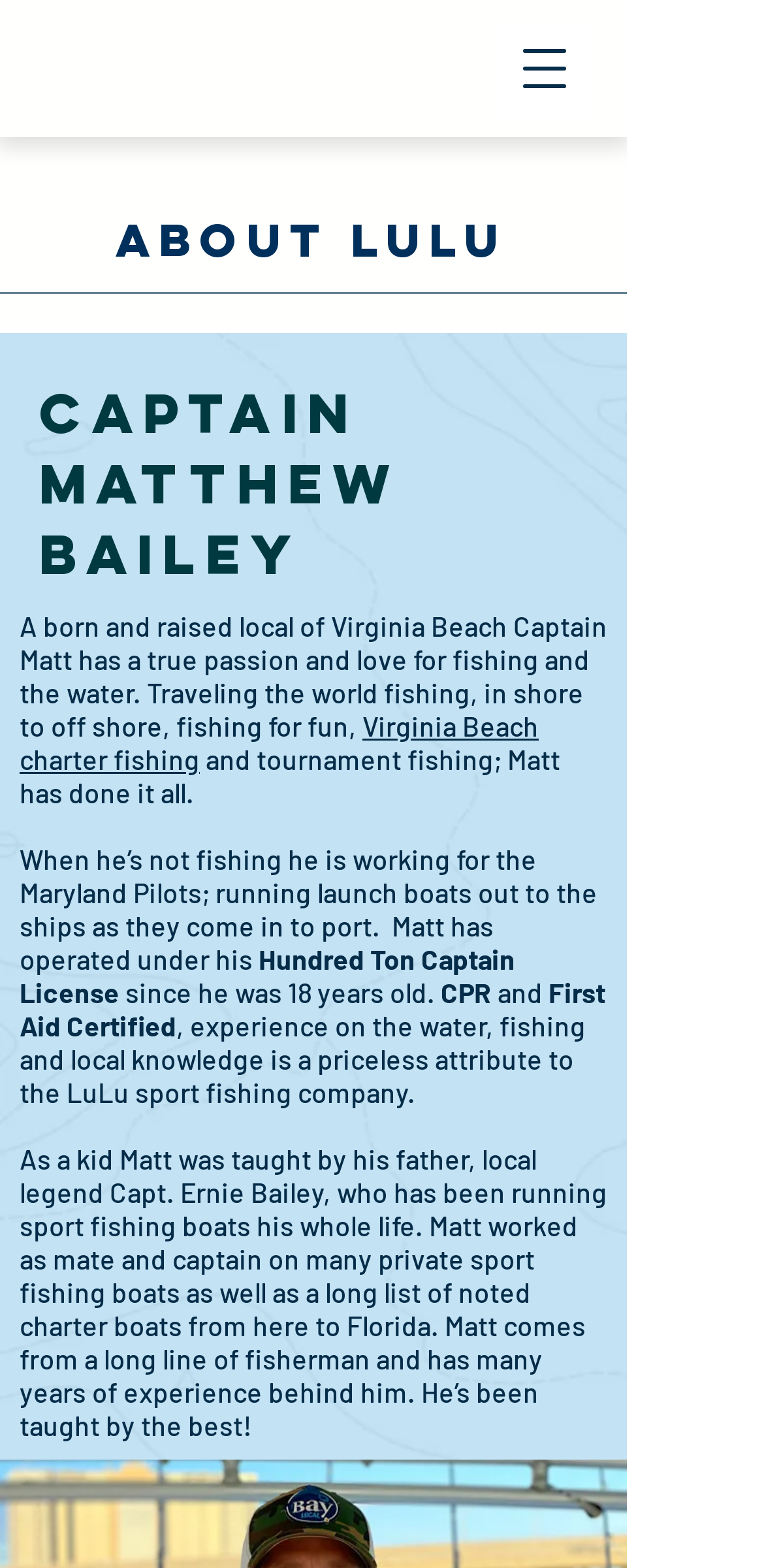What is the name of Captain Matthew Bailey's father?
Refer to the screenshot and respond with a concise word or phrase.

Capt. Ernie Bailey